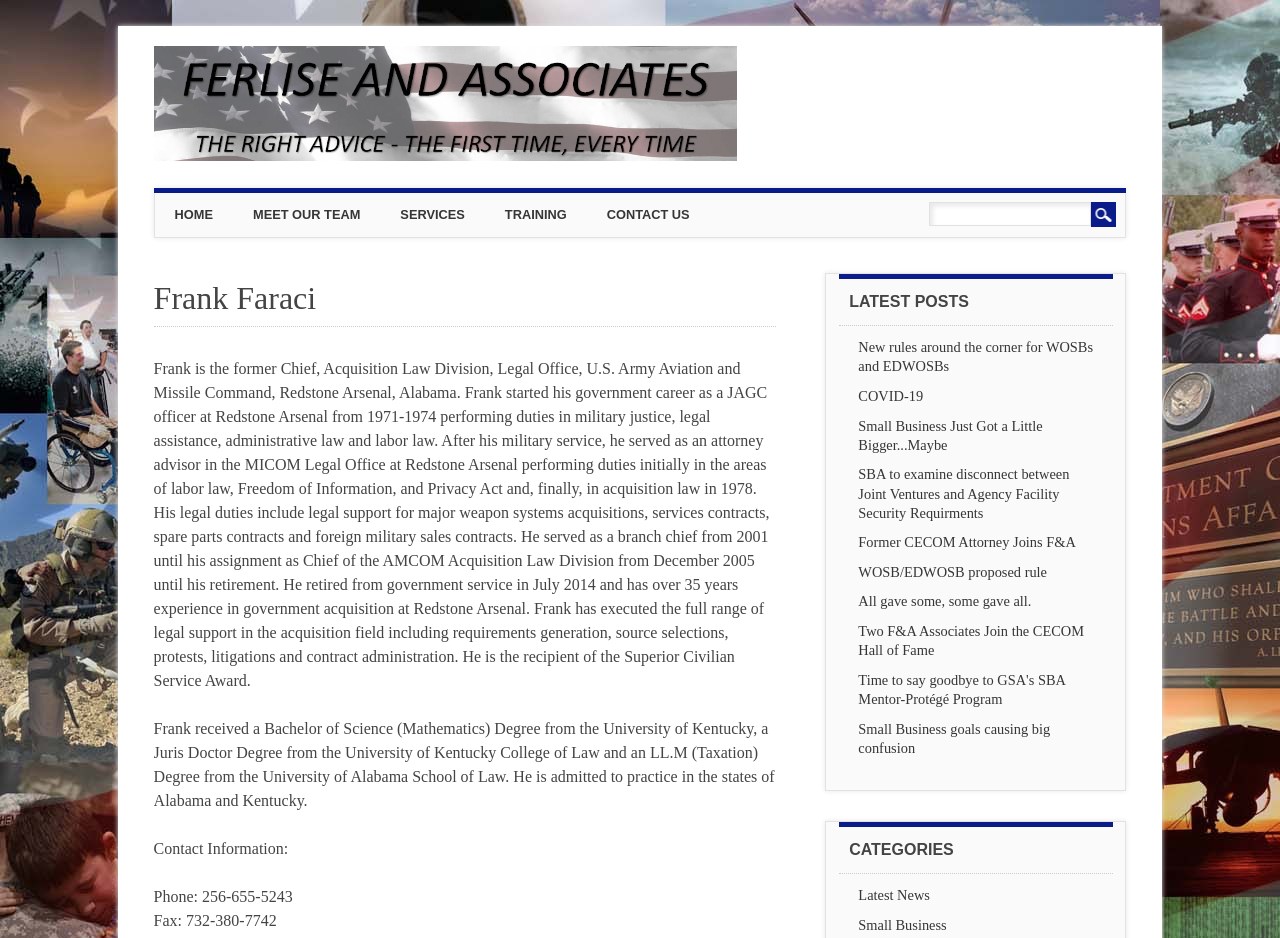Identify the bounding box for the described UI element. Provide the coordinates in (top-left x, top-left y, bottom-right x, bottom-right y) format with values ranging from 0 to 1: CONTACT US

[0.458, 0.206, 0.554, 0.253]